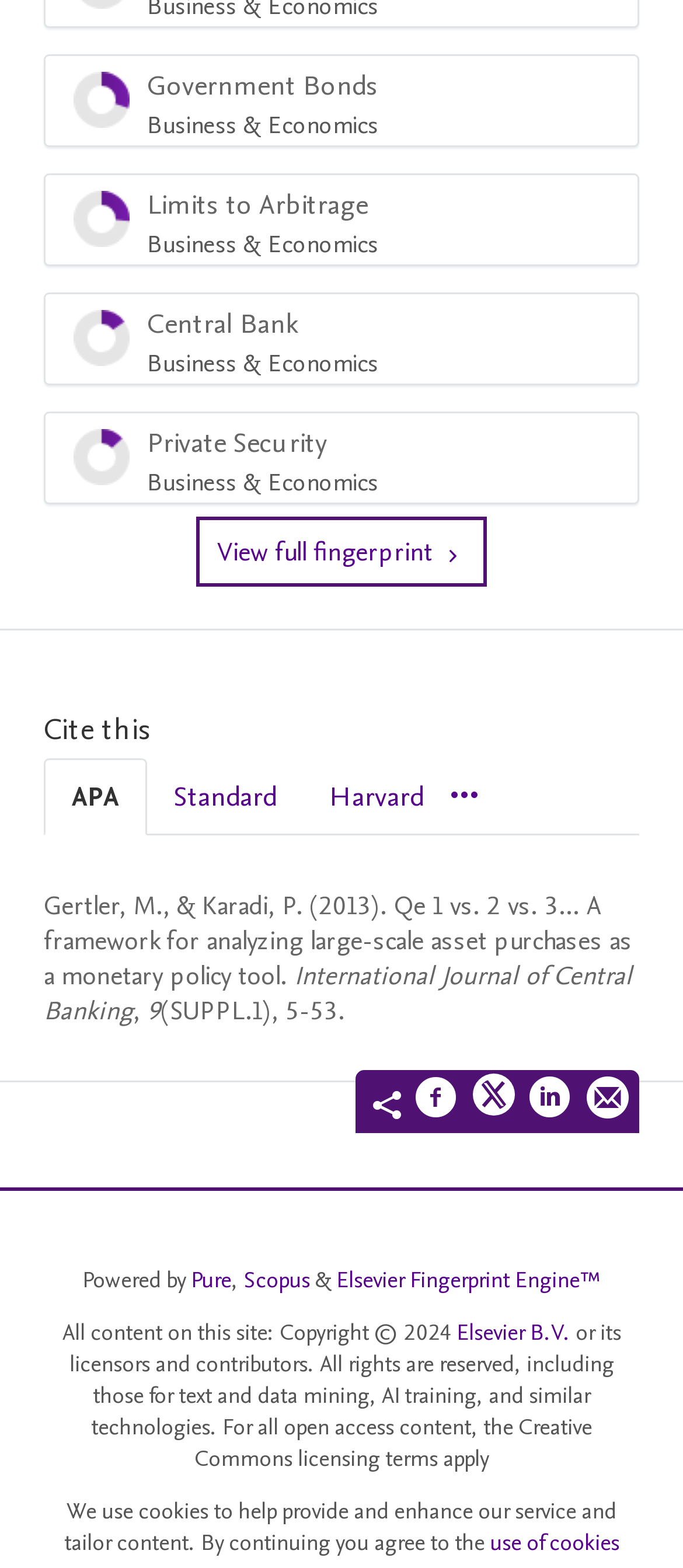Locate the bounding box coordinates of the UI element described by: "aria-label="Share on Facebook"". Provide the coordinates as four float numbers between 0 and 1, formatted as [left, top, right, bottom].

[0.608, 0.685, 0.672, 0.72]